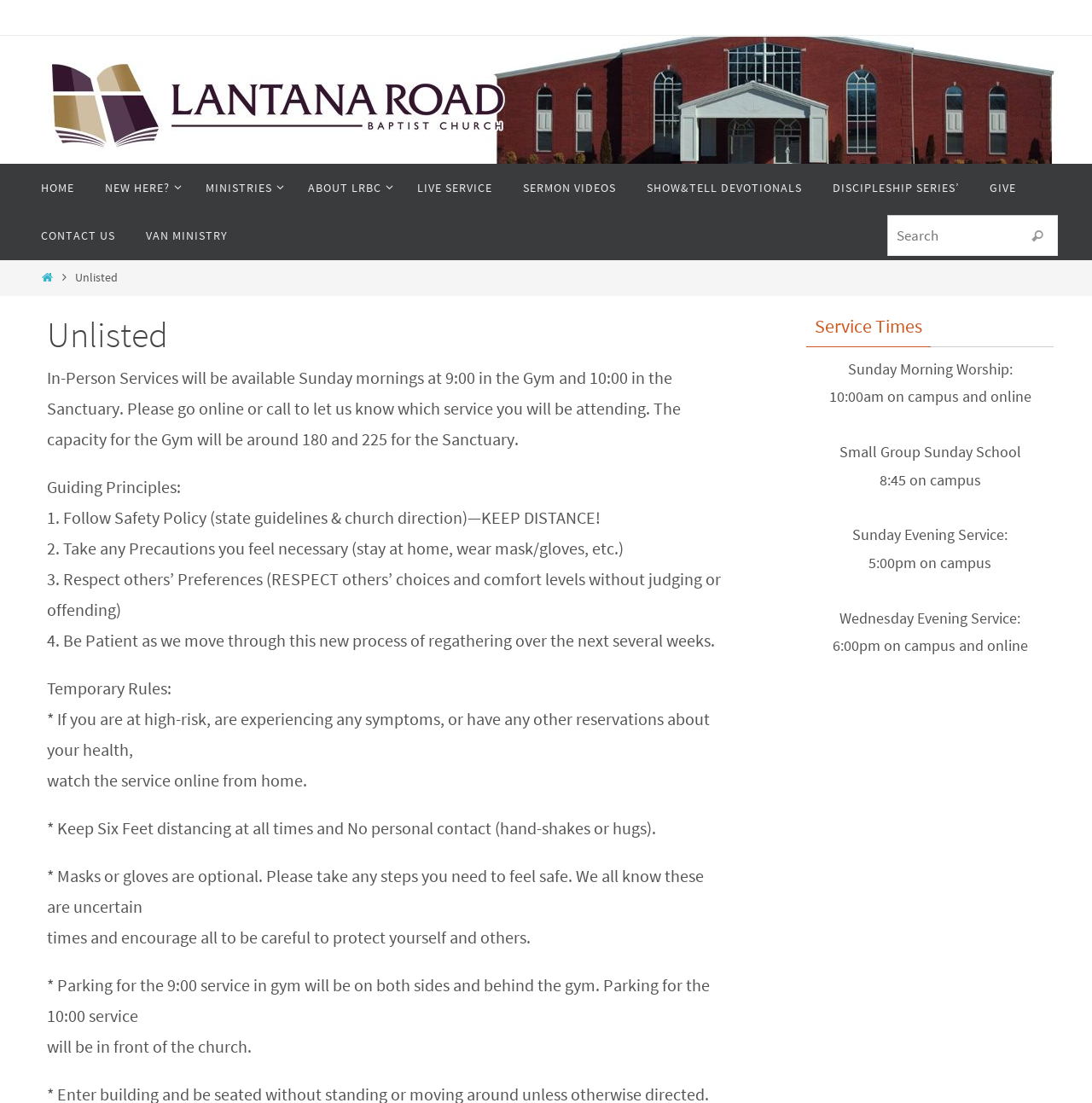Using the information in the image, could you please answer the following question in detail:
What is the name of the church?

The name of the church can be found in the image element at the top of the page, which has the text 'Lantana Road Baptist Church'.